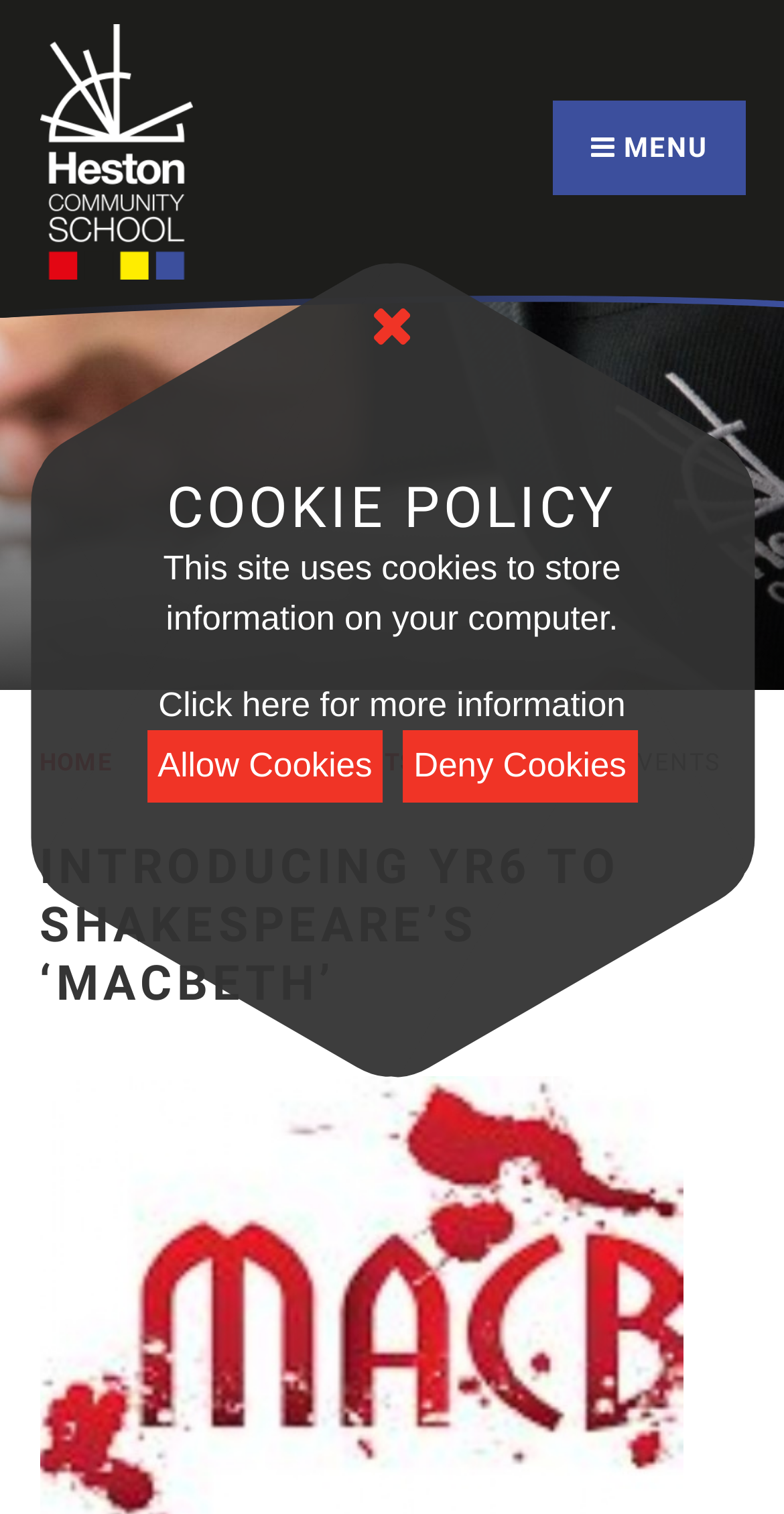What is the topic being introduced to Yr6?
Use the information from the screenshot to give a comprehensive response to the question.

The topic being introduced to Yr6 can be found in the main heading of the webpage, which states 'INTRODUCING YR6 TO SHAKESPEARE’S ‘MACBETH’’.